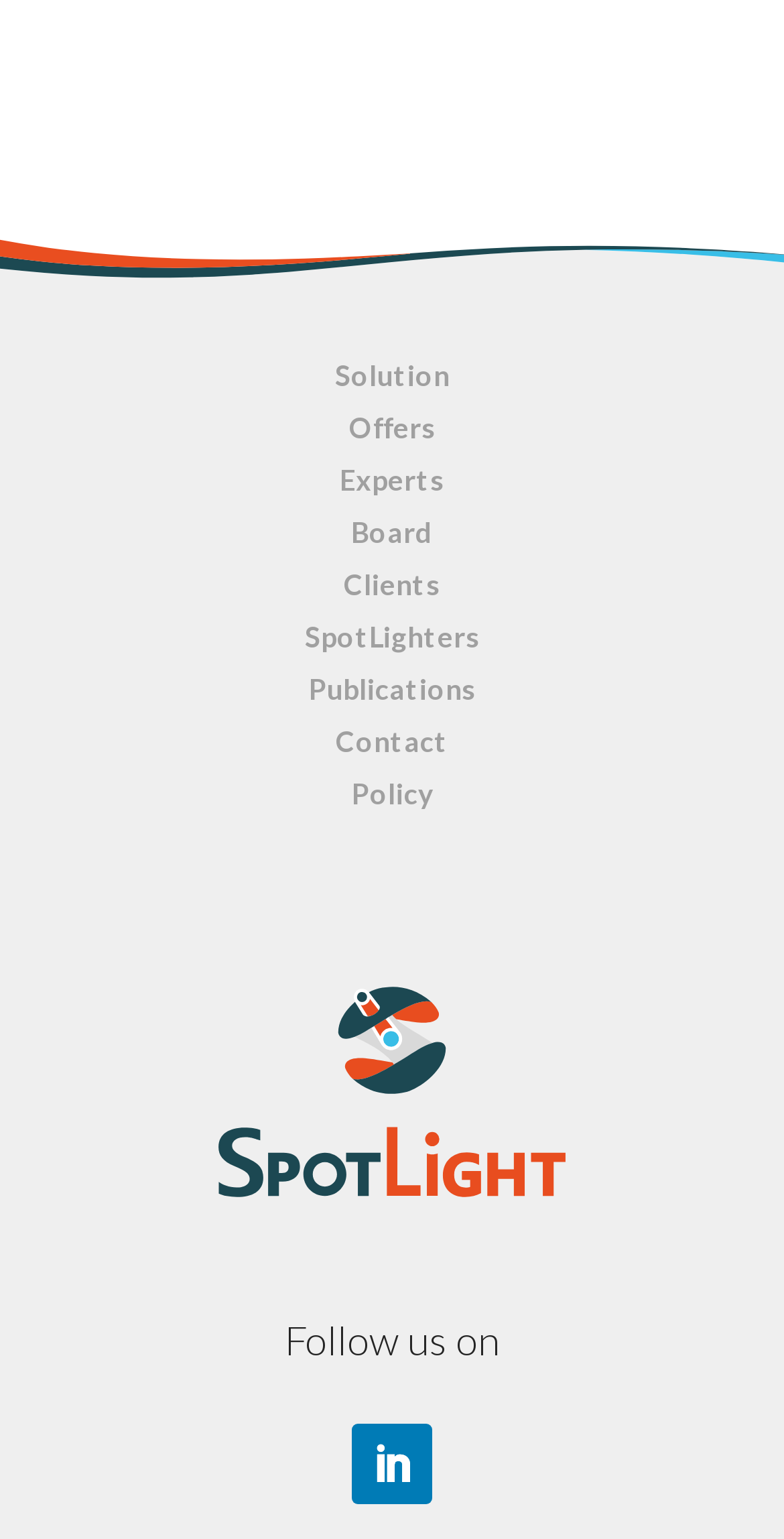Provide a single word or phrase to answer the given question: 
What is the last link at the bottom of the webpage?

